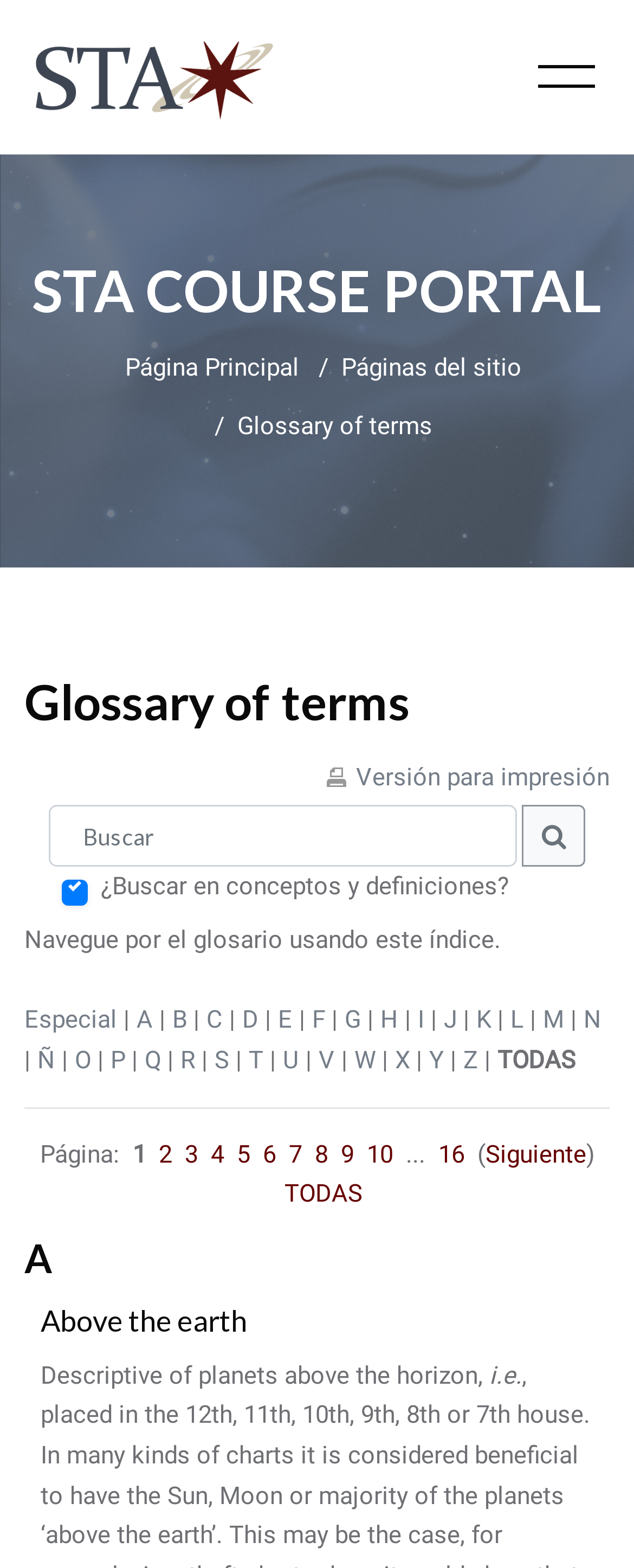Please give a succinct answer using a single word or phrase:
What is the search function for?

Searching concepts and definitions